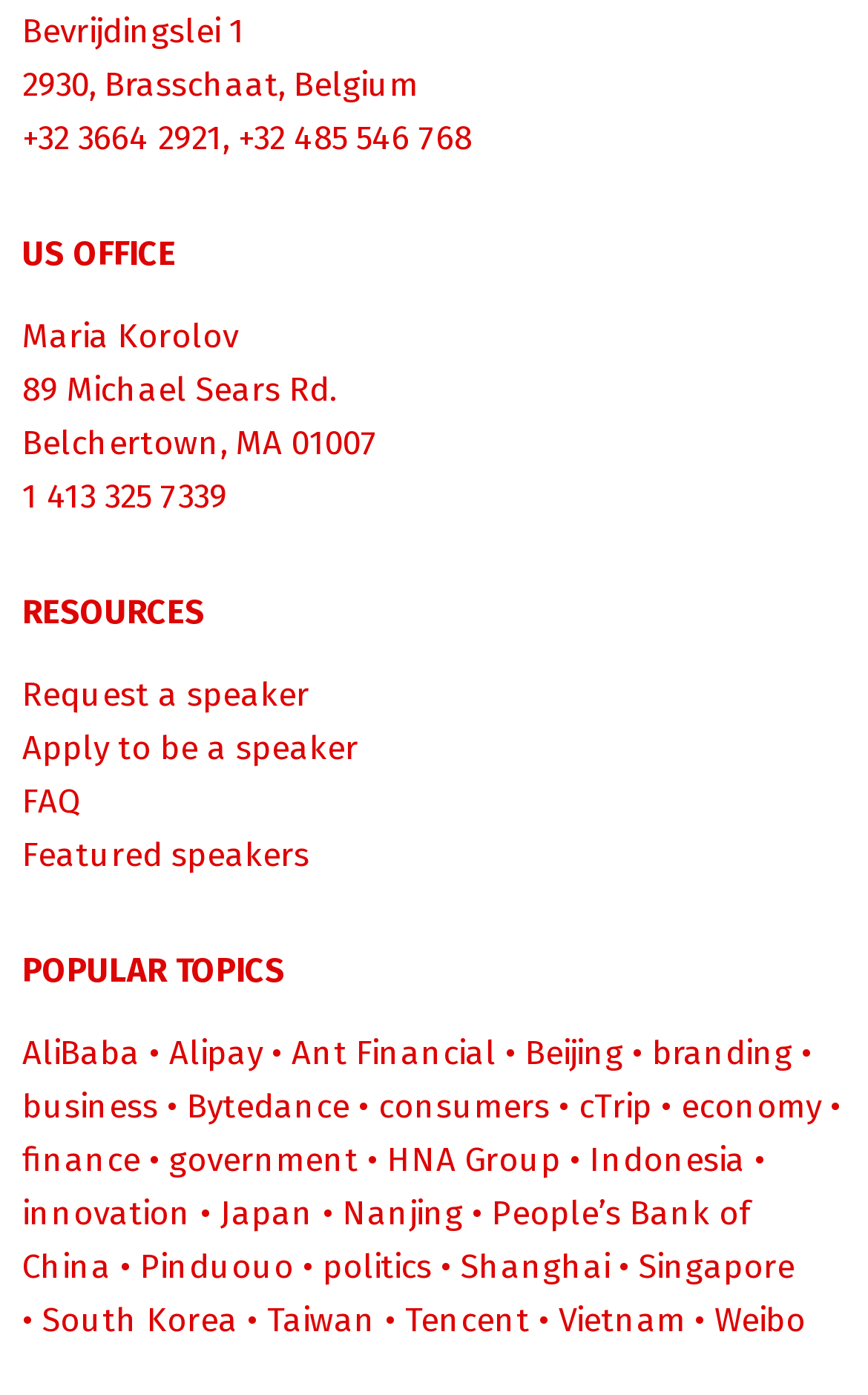Determine the bounding box coordinates for the area that should be clicked to carry out the following instruction: "Contact the office in Belgium".

[0.026, 0.085, 0.544, 0.113]